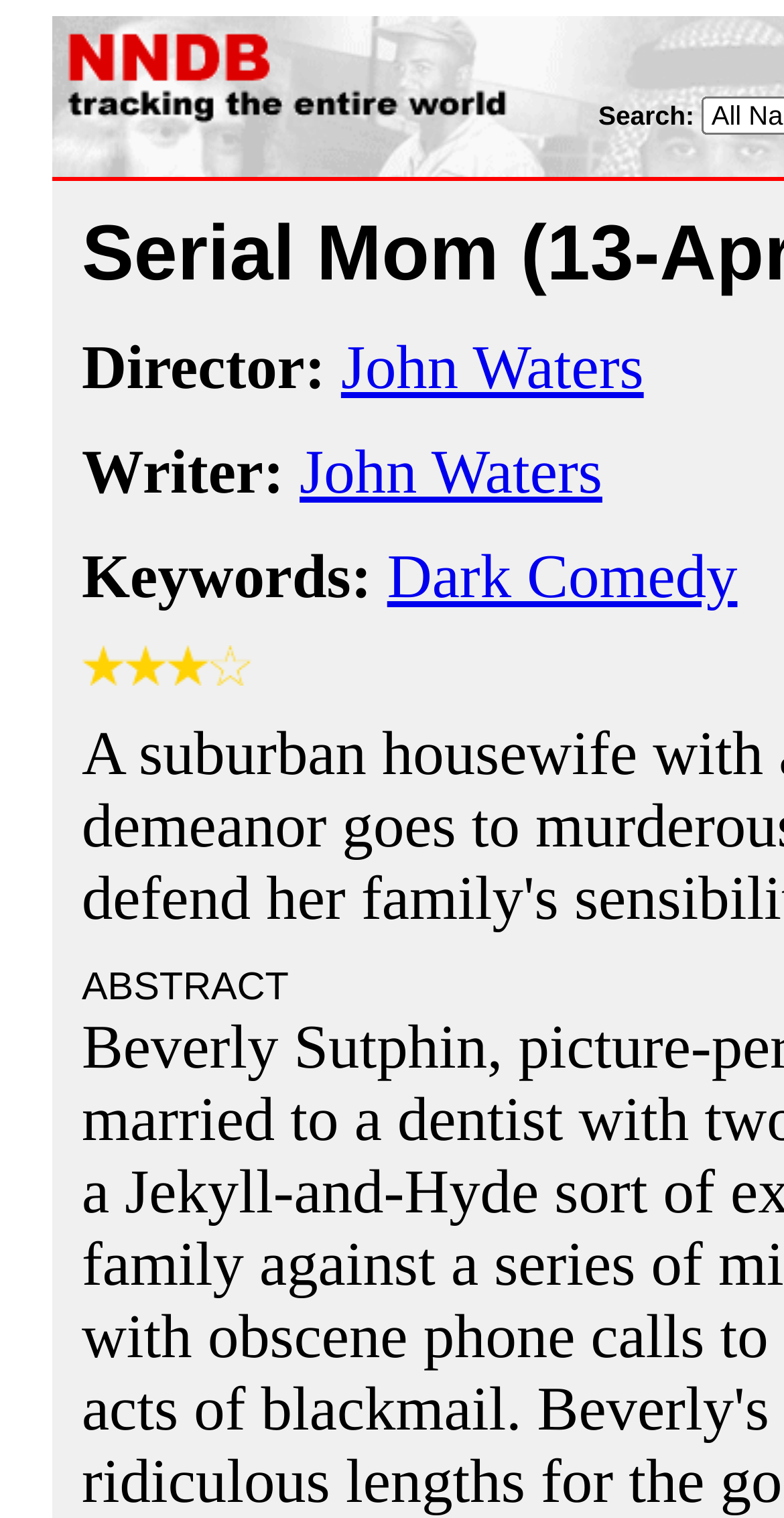Look at the image and give a detailed response to the following question: What is the name of the director?

The answer can be found by looking at the links on the webpage, specifically the two links with the text 'John Waters', which suggests that John Waters is the director of the movie or film being described on the webpage.